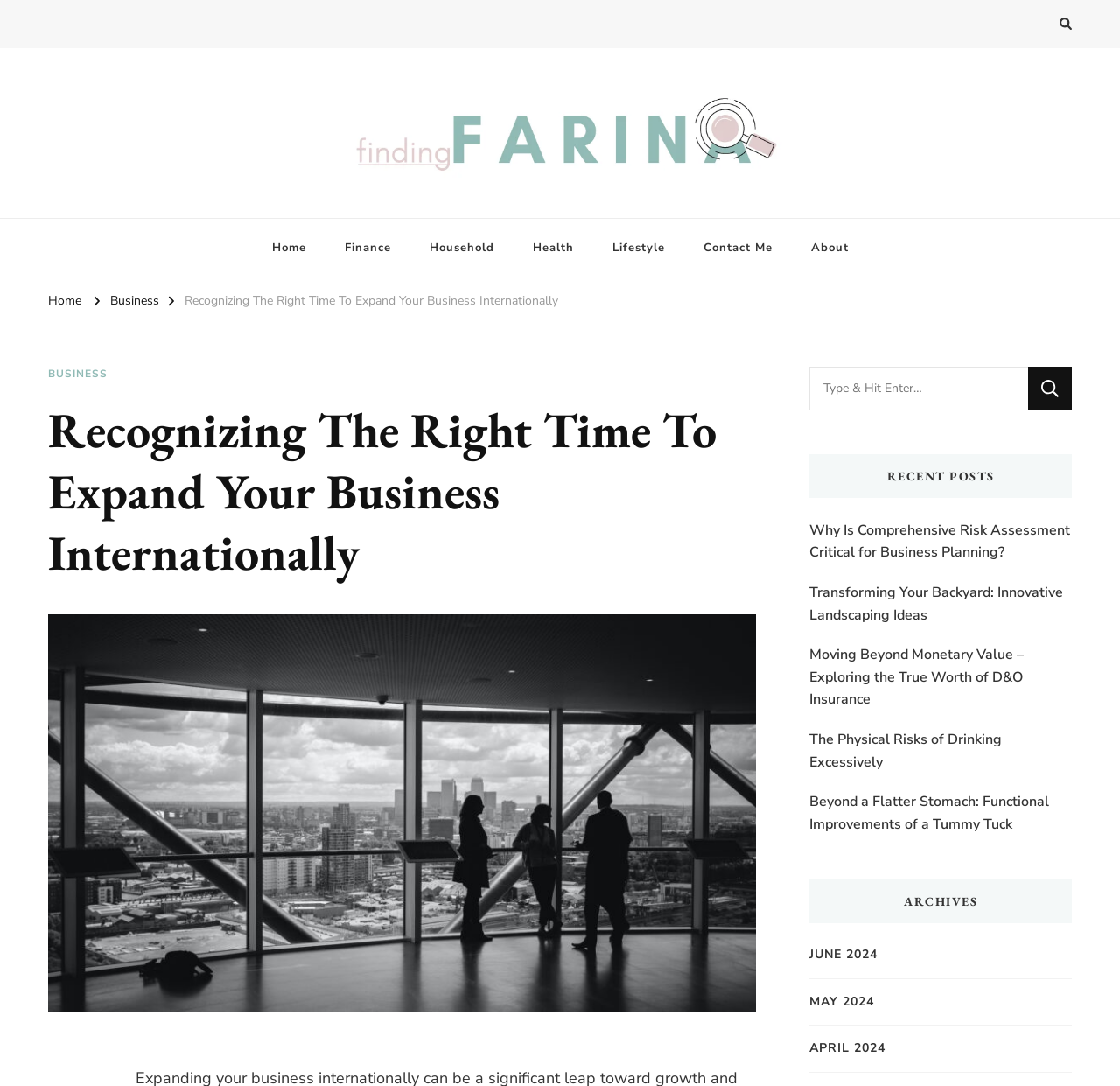Your task is to extract the text of the main heading from the webpage.

Recognizing The Right Time To Expand Your Business Internationally